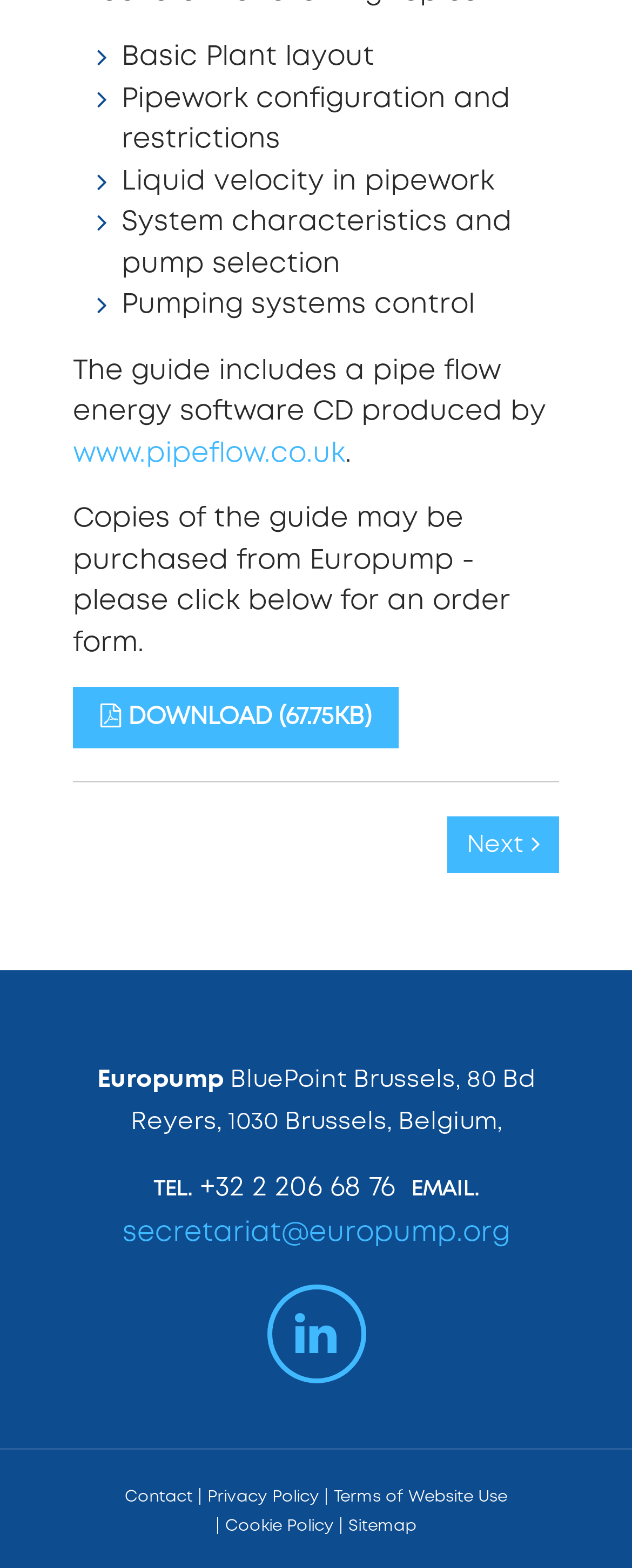Using the format (top-left x, top-left y, bottom-right x, bottom-right y), and given the element description, identify the bounding box coordinates within the screenshot: Terms of Website Use

[0.528, 0.947, 0.803, 0.962]